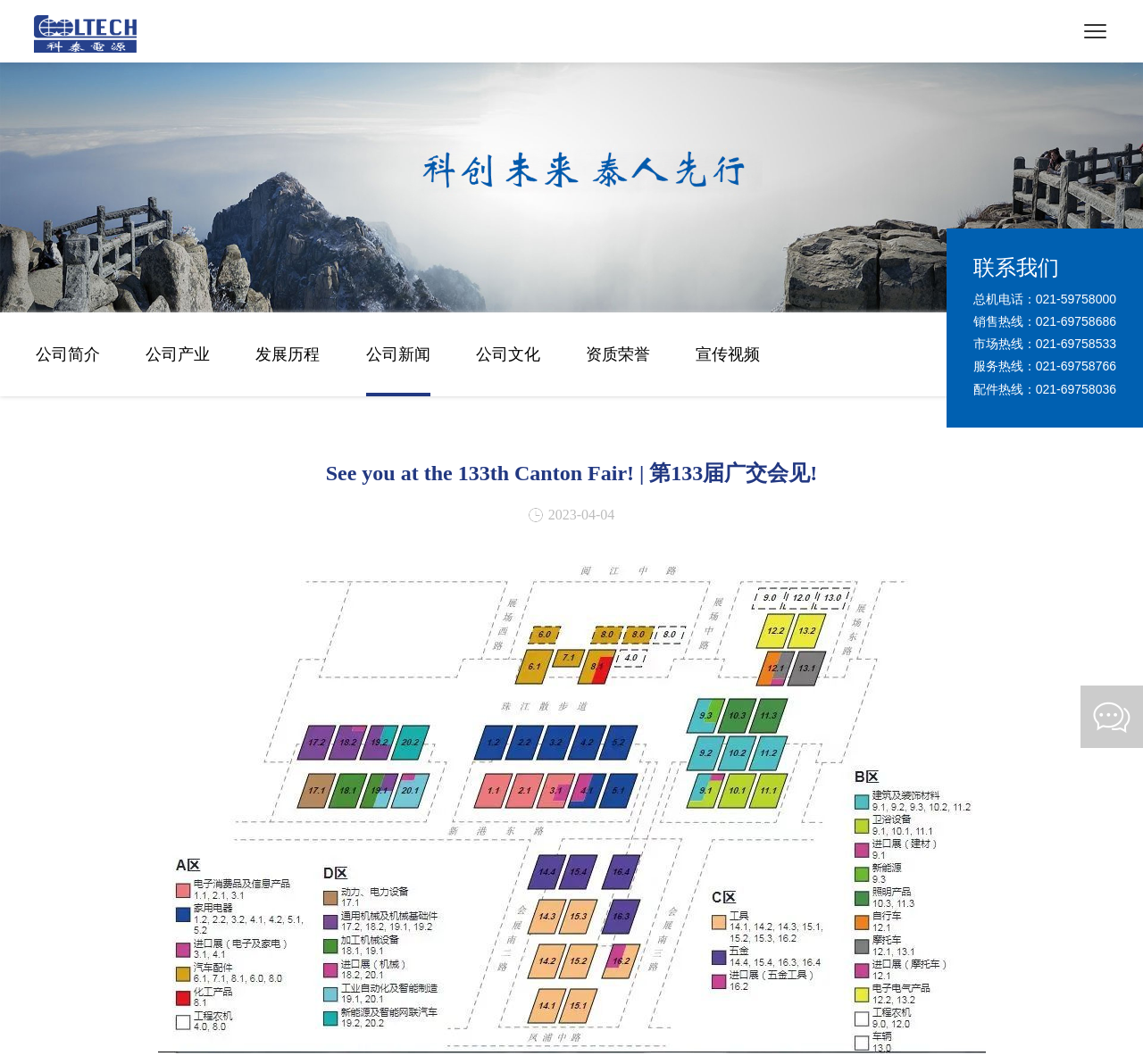What is the date of the Canton Fair?
Using the image as a reference, give an elaborate response to the question.

I found the date by looking at the StaticText element with the text '2023-04-04', which is located below the 'See you at the 133th Canton Fair!' heading.